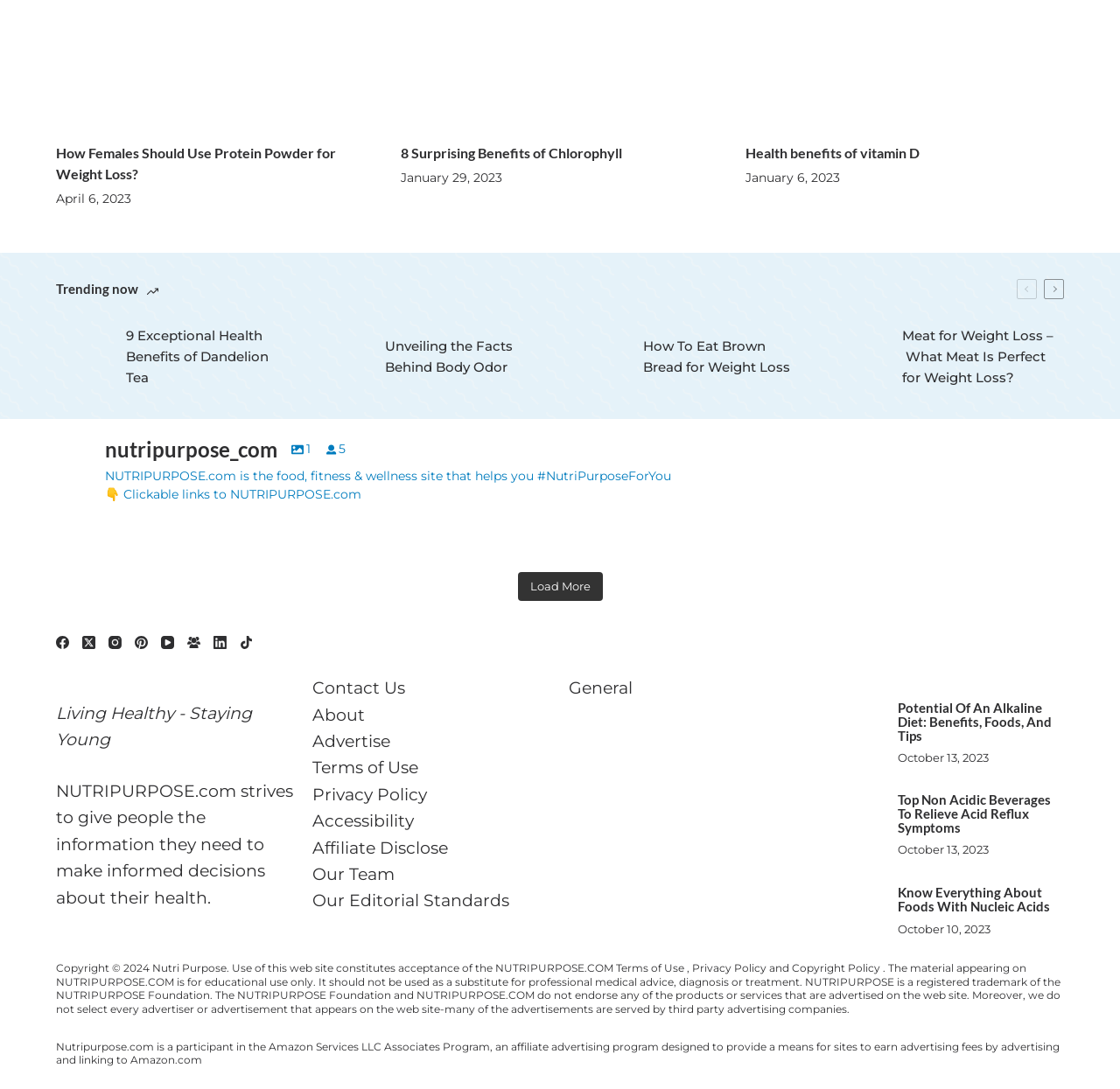Given the element description View, specify the bounding box coordinates of the corresponding UI element in the format (top-left x, top-left y, bottom-right x, bottom-right y). All values must be between 0 and 1.

[0.802, 0.556, 0.83, 0.596]